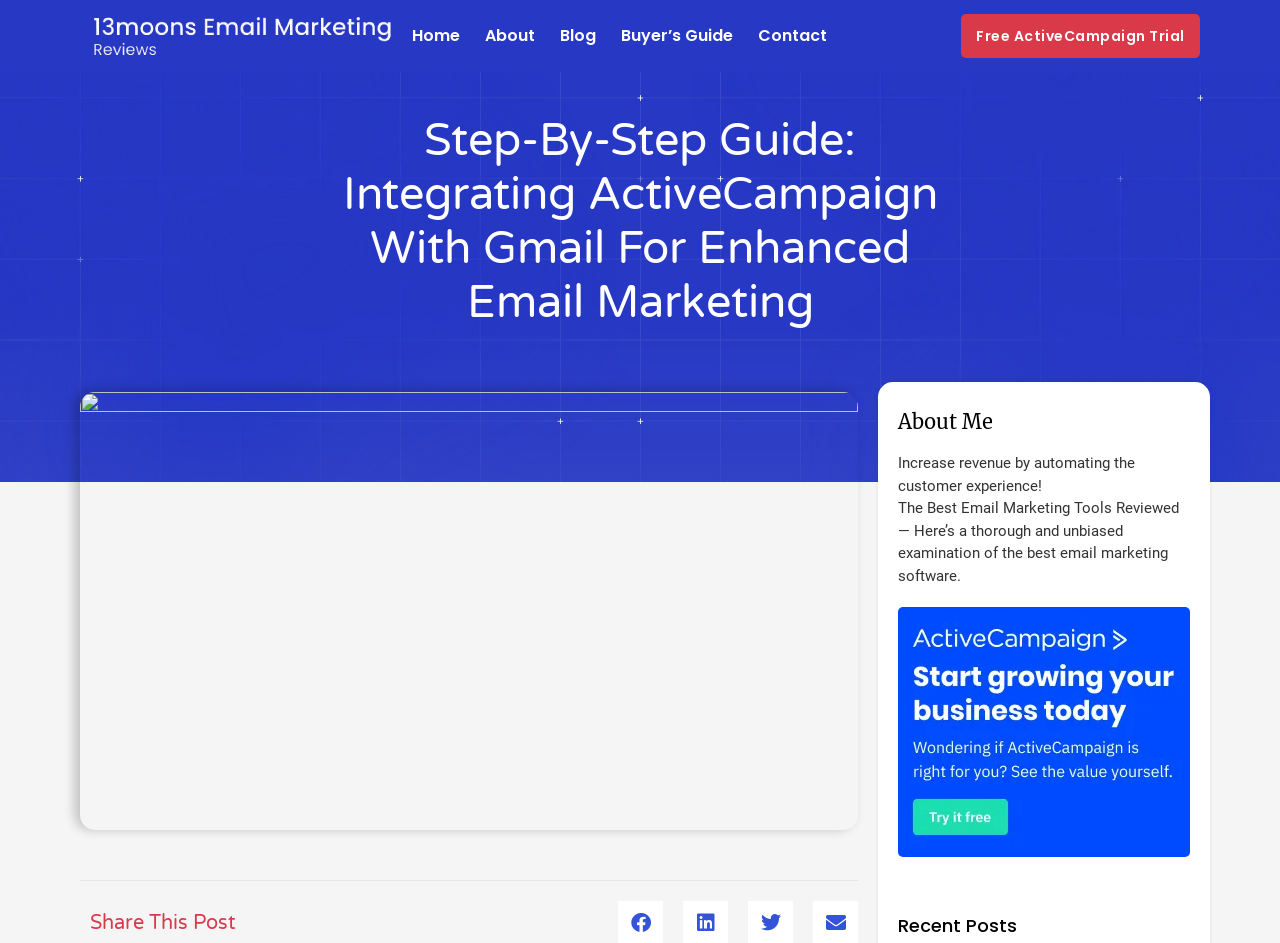How many images are on the webpage?
Could you give a comprehensive explanation in response to this question?

I found one image on the webpage, which is an affiliate image for ActiveCampaign, so there is only 1 image on the webpage.